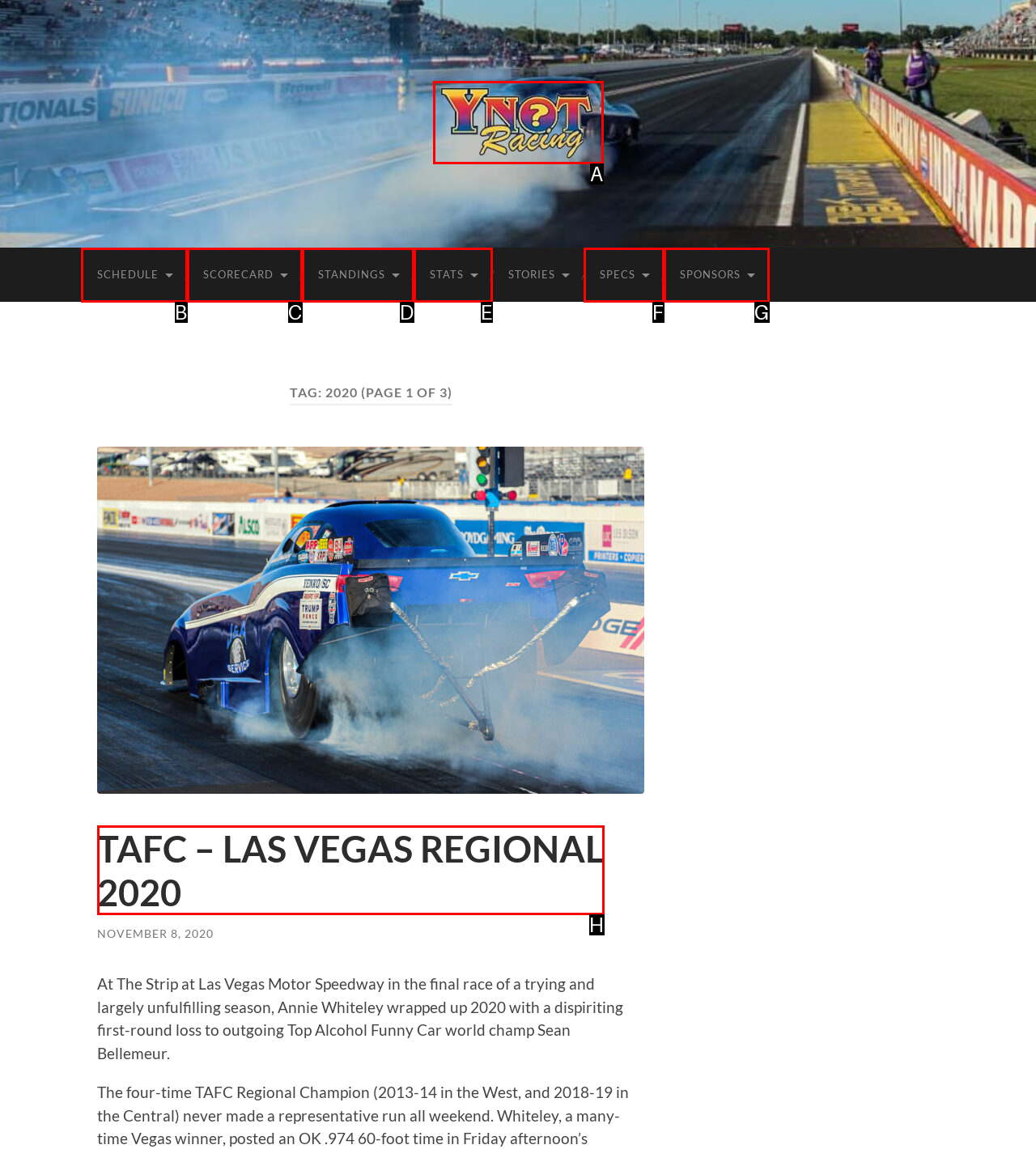Determine which element should be clicked for this task: read TAFC – LAS VEGAS REGIONAL 2020
Answer with the letter of the selected option.

H